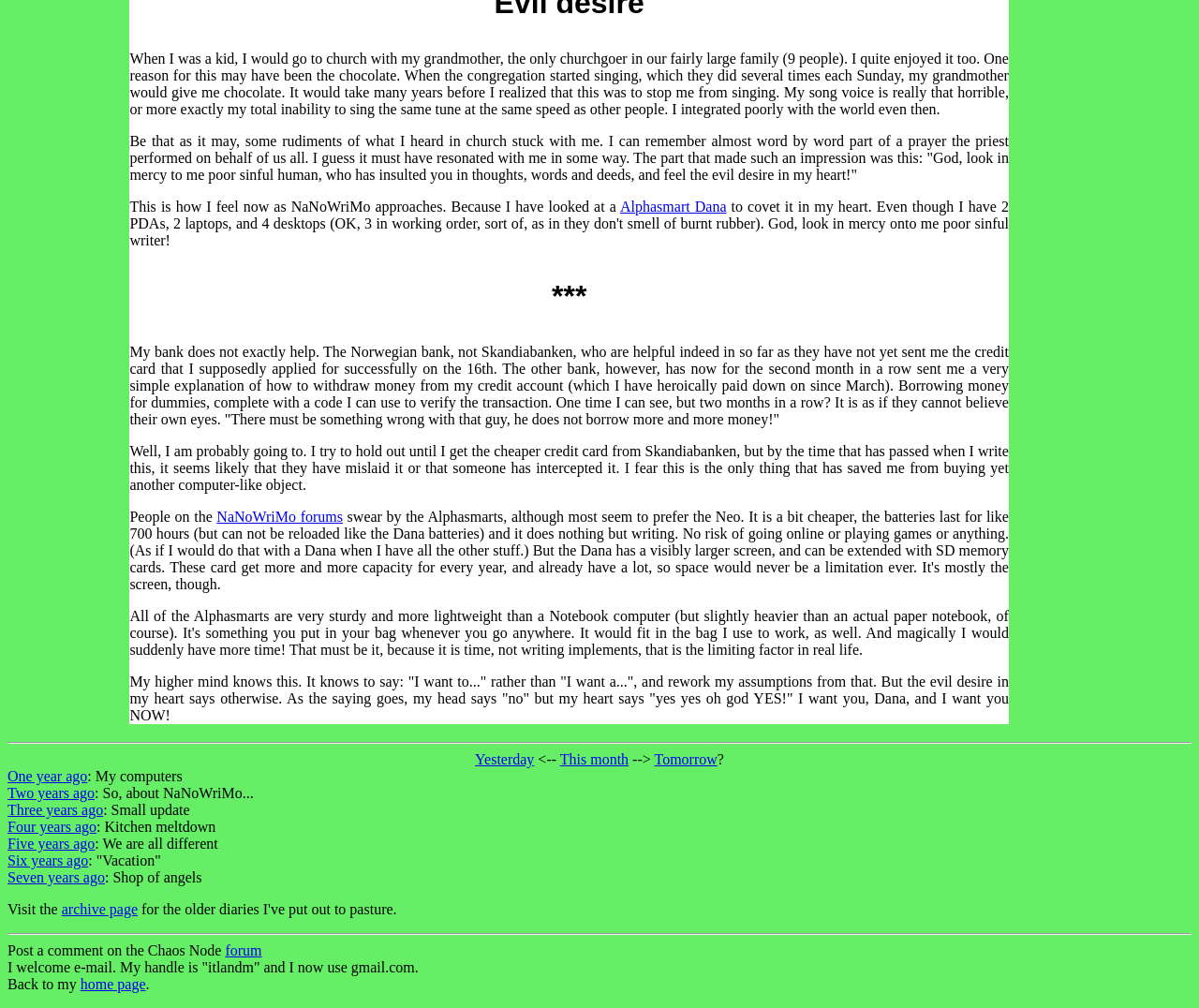Locate the UI element described as follows: "Tomorrow". Return the bounding box coordinates as four float numbers between 0 and 1 in the order [left, top, right, bottom].

[0.546, 0.745, 0.598, 0.761]